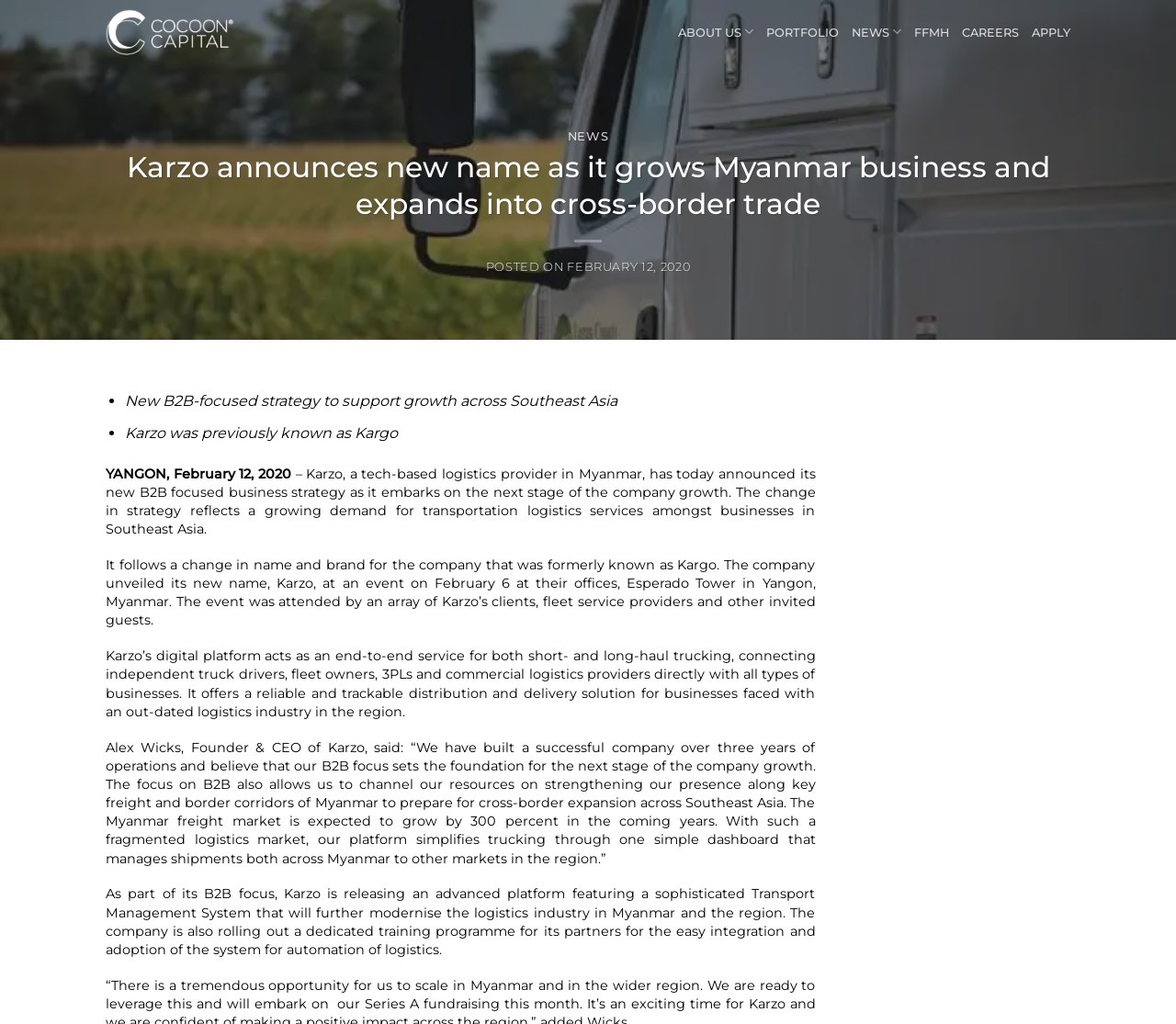Give the bounding box coordinates for the element described by: "FFMH".

[0.777, 0.007, 0.807, 0.056]